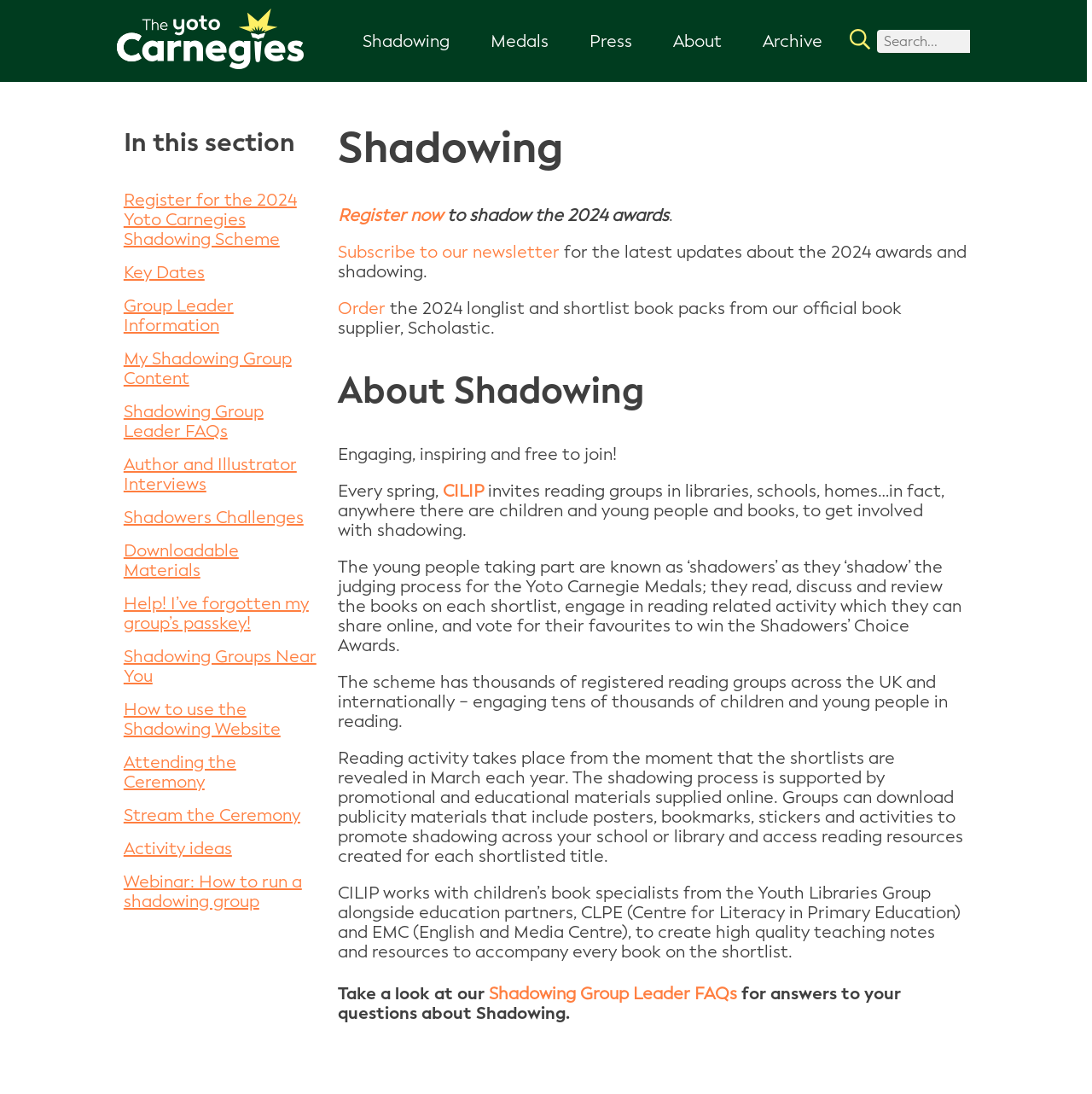What is the purpose of the Shadowing scheme?
Respond with a short answer, either a single word or a phrase, based on the image.

Engaging, inspiring and free to join!